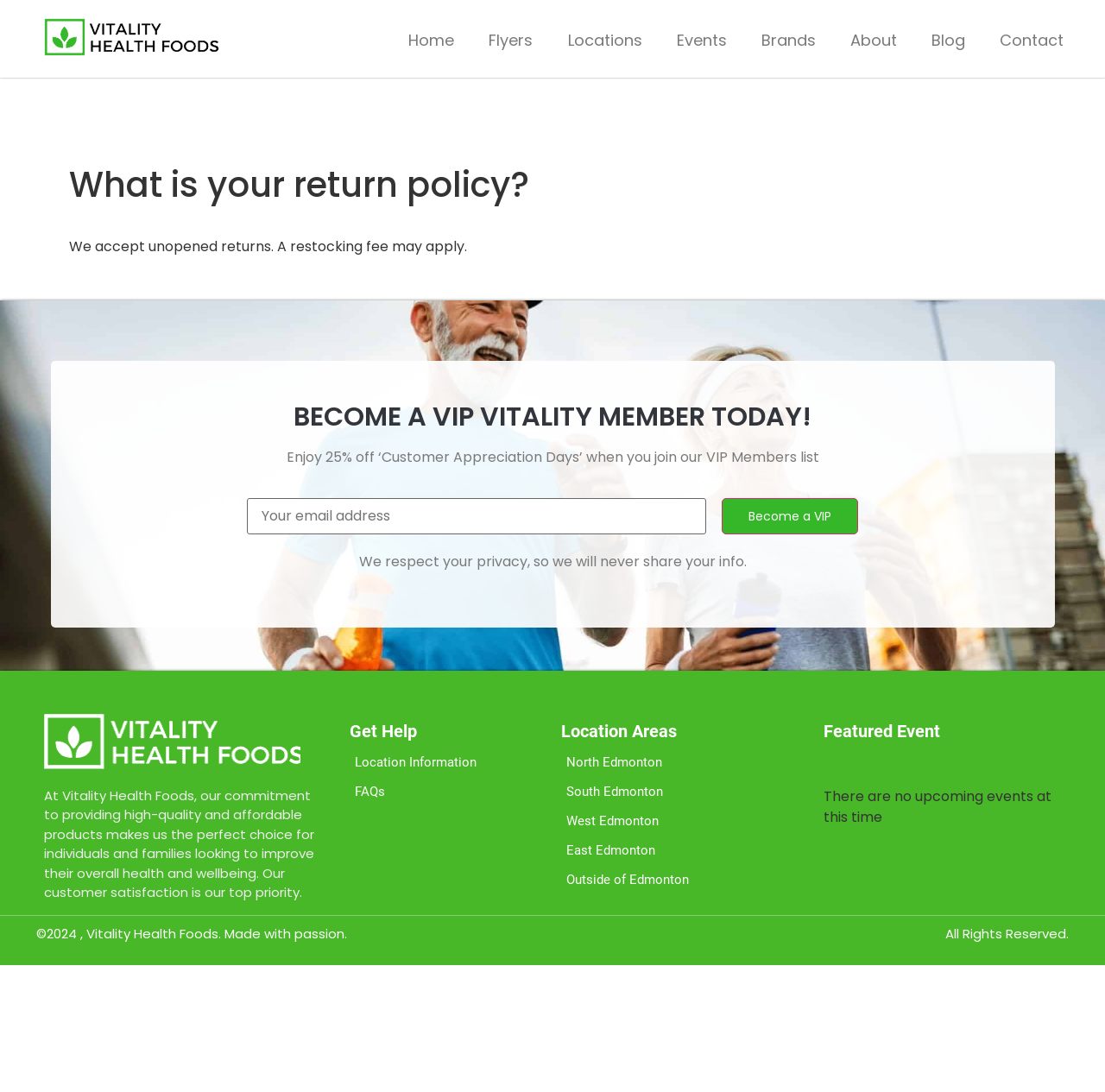What is the benefit of becoming a VIP member?
Use the image to give a comprehensive and detailed response to the question.

By analyzing the webpage content, specifically the StaticText element with the text 'Enjoy 25% off ‘Customer Appreciation Days’ when you join our VIP Members list', it can be concluded that one of the benefits of becoming a VIP member is enjoying 25% off on Customer Appreciation Days.